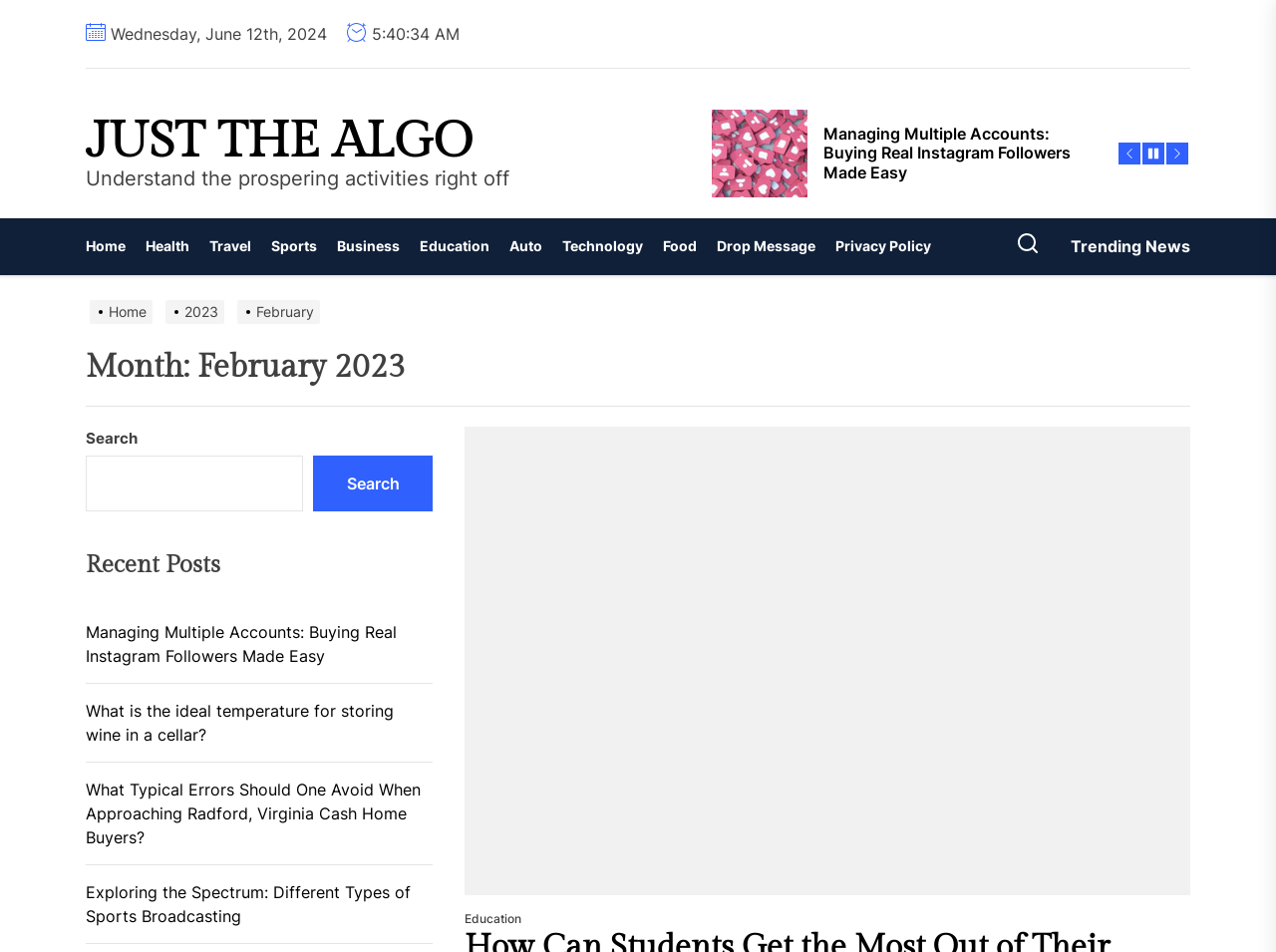How many recent posts are listed on the webpage?
By examining the image, provide a one-word or phrase answer.

4